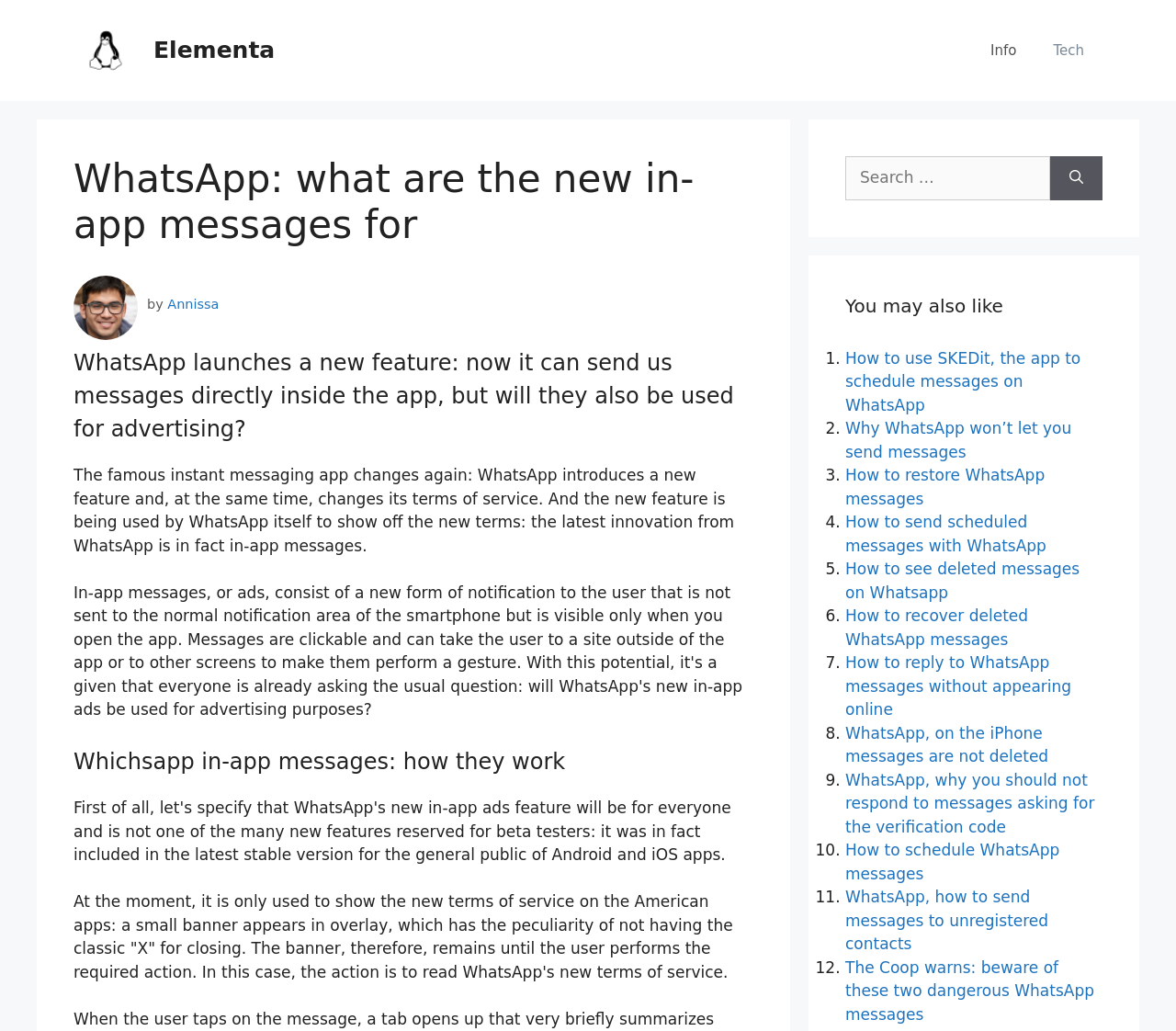Locate the bounding box coordinates of the clickable part needed for the task: "Search for something".

[0.719, 0.152, 0.893, 0.194]